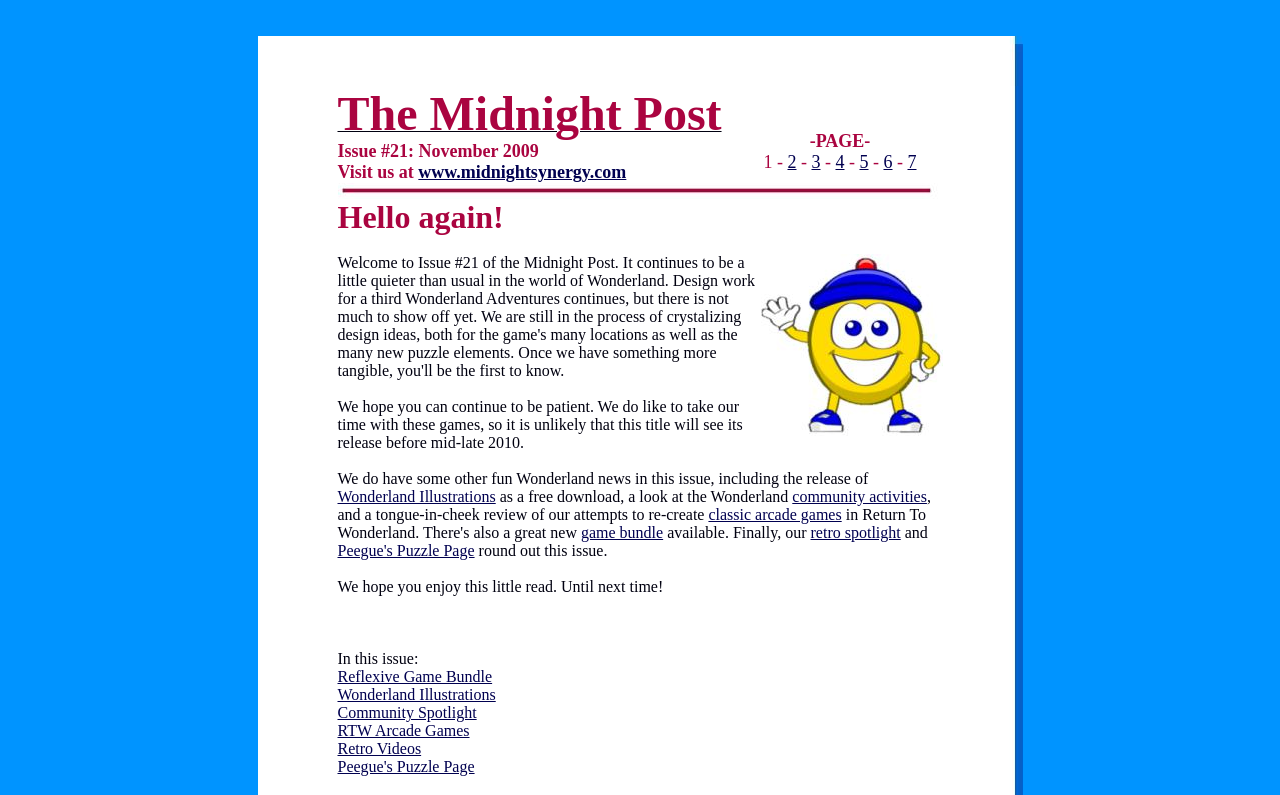How many pages are there in this issue?
Look at the screenshot and give a one-word or phrase answer.

7